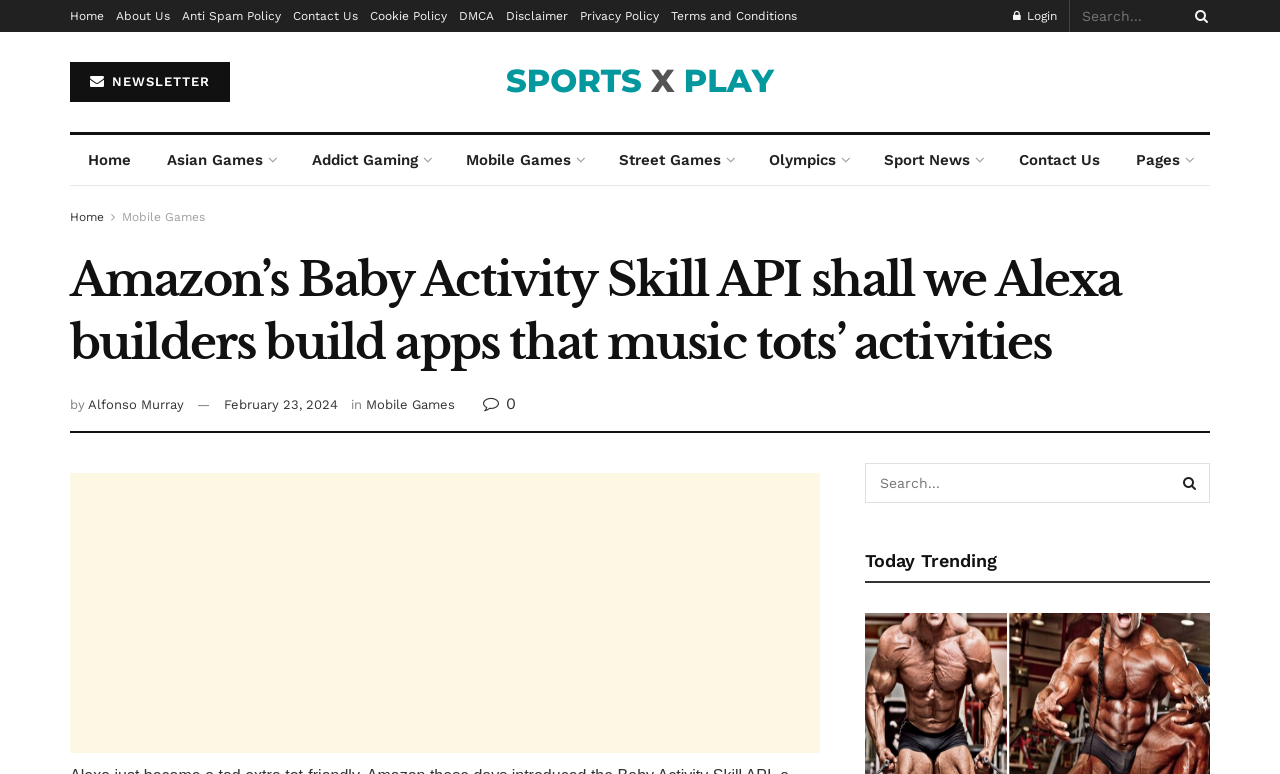Please specify the bounding box coordinates of the area that should be clicked to accomplish the following instruction: "Contact us through email". The coordinates should consist of four float numbers between 0 and 1, i.e., [left, top, right, bottom].

None